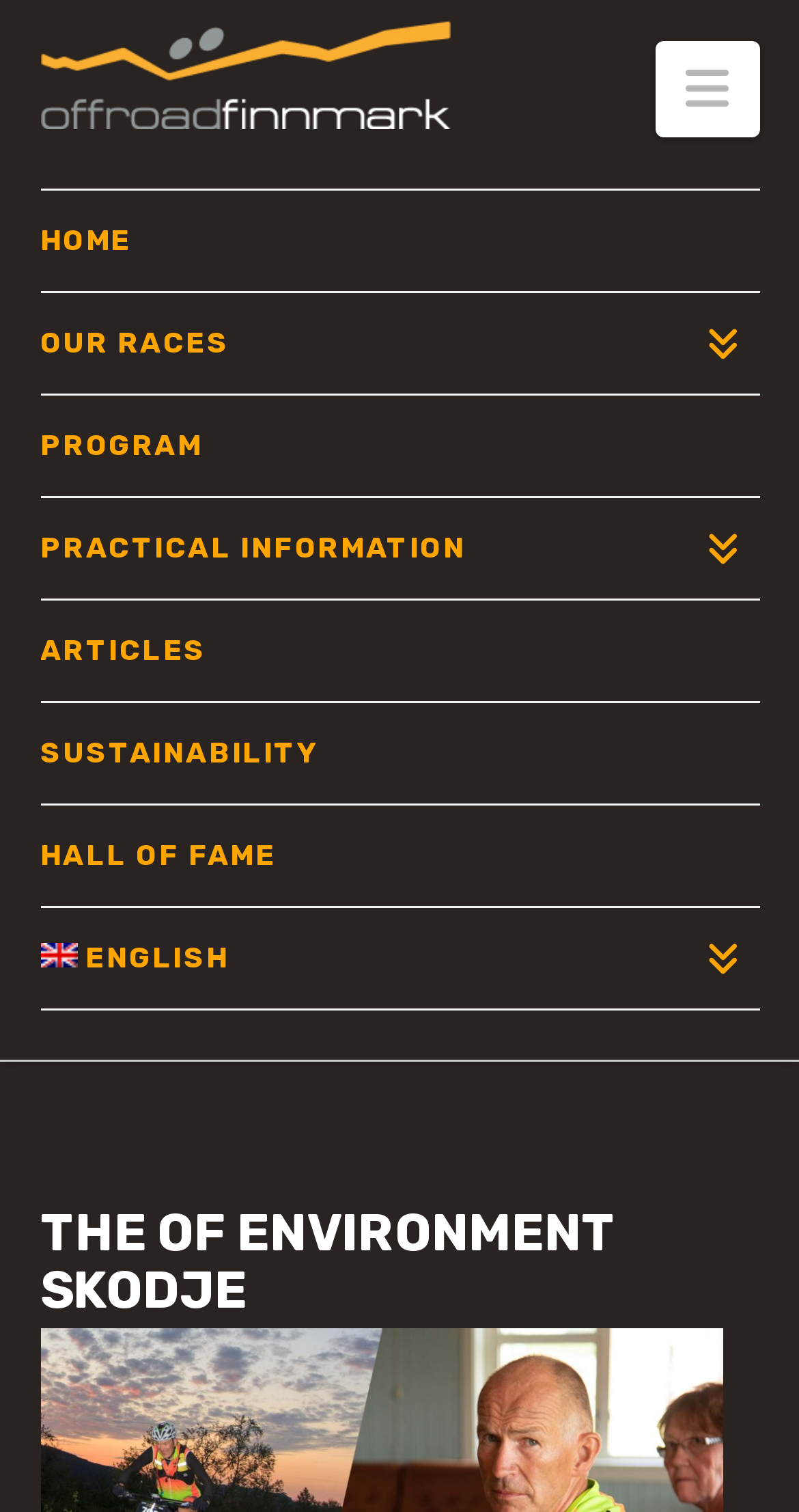Using the format (top-left x, top-left y, bottom-right x, bottom-right y), provide the bounding box coordinates for the described UI element. All values should be floating point numbers between 0 and 1: Hall of fame

[0.05, 0.531, 0.95, 0.6]